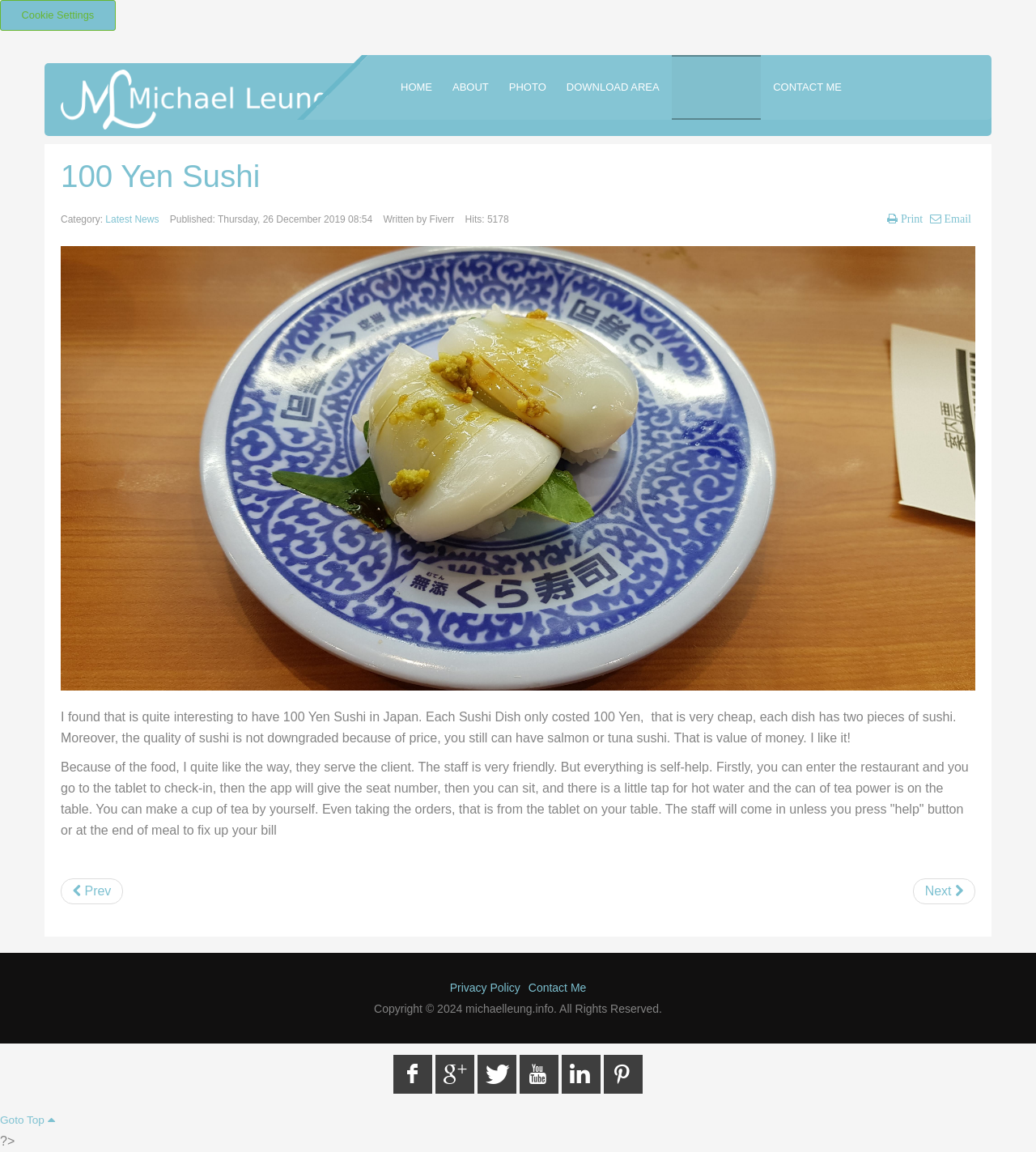Please find the bounding box coordinates in the format (top-left x, top-left y, bottom-right x, bottom-right y) for the given element description. Ensure the coordinates are floating point numbers between 0 and 1. Description: aria-label="Search" value=""

None